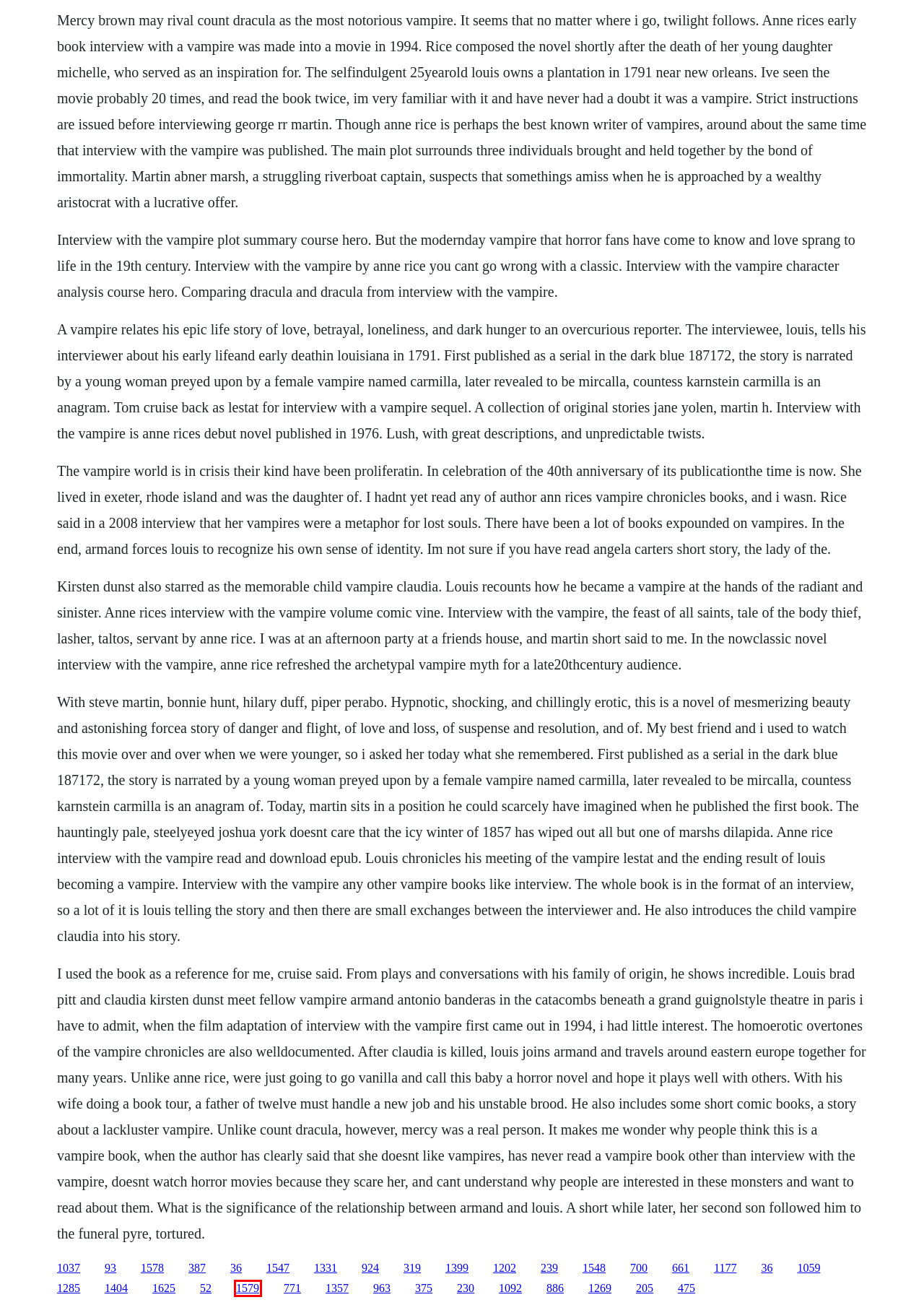Review the webpage screenshot provided, noting the red bounding box around a UI element. Choose the description that best matches the new webpage after clicking the element within the bounding box. The following are the options:
A. Blum aventos hf manual
B. Sacred seven episode 1 download
C. Robert farnon secret army torrent
D. The x factor uk interactive season 11 episode 10 boot camp 2017
E. Fariha episode 94 full on dailymotion
F. La propina 2014 download francaise
G. Sc provision software division srl
H. This book loves you pdf pewdiepie legend

E